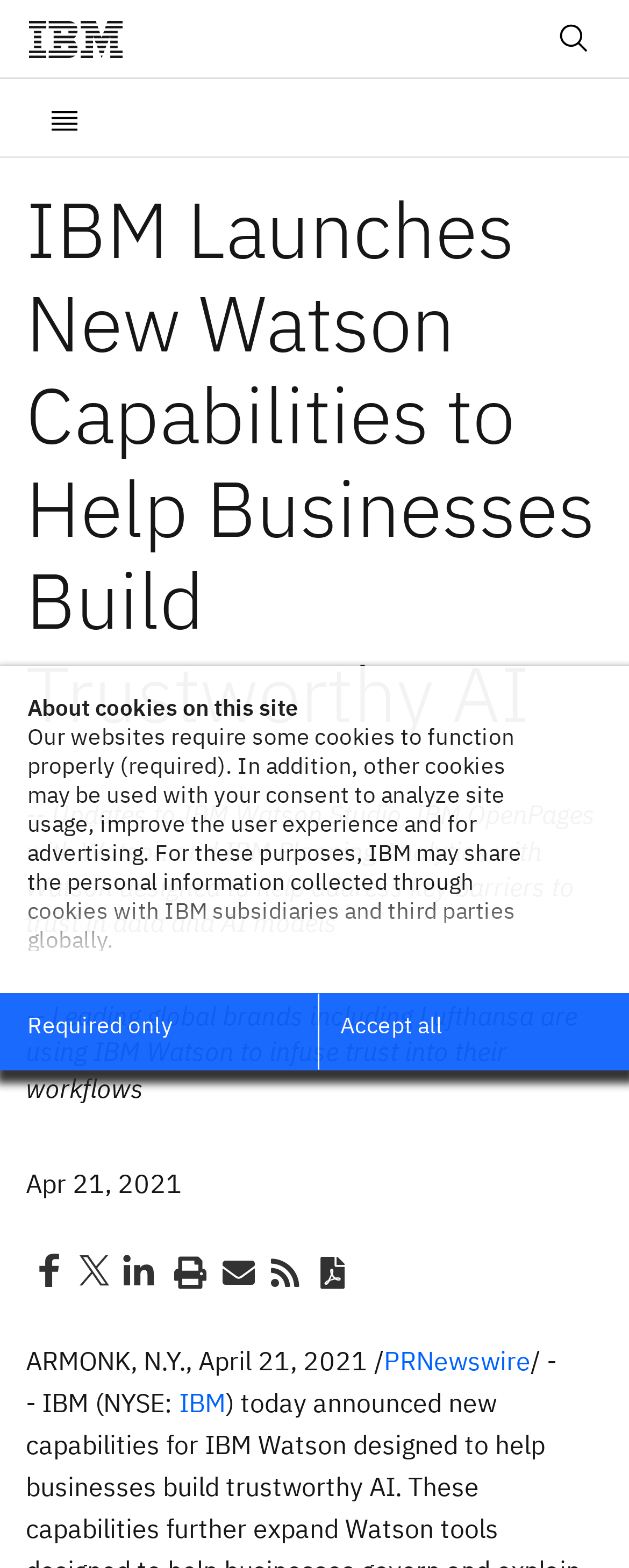Create a detailed summary of all the visual and textual information on the webpage.

The webpage is about IBM's announcement of new capabilities for IBM Watson, designed to help businesses build trustworthy AI. At the top left corner, there is an IBM logo, and at the top right corner, there are buttons for opening the search field and menu. 

Below the logo, there is a heading that repeats the title of the webpage. Underneath the heading, there are three paragraphs of text. The first paragraph explains the updates to IBM Watson Studio, IBM OpenPages with Watson, and IBM Planning Analytics with Watson, which are designed to address key barriers to trust in data and AI models. The second paragraph mentions that leading global brands, including Lufthansa, are using IBM Watson to infuse trust into their workflows. The third paragraph displays the date "Apr 21, 2021".

On the bottom left side, there are social media links, including Facebook, Twitter, LinkedIn, and others, each accompanied by an image. Below these links, there are two lines of text, with the first line displaying "ARMONK, N.Y." and "April 21, 2021", and the second line displaying a link to PRNewswire and some text about IBM.

At the bottom of the page, there is a section about cookies on the site. This section includes a brief description of the cookies used, a button to adjust cookie preferences, and a link to IBM's privacy statement.